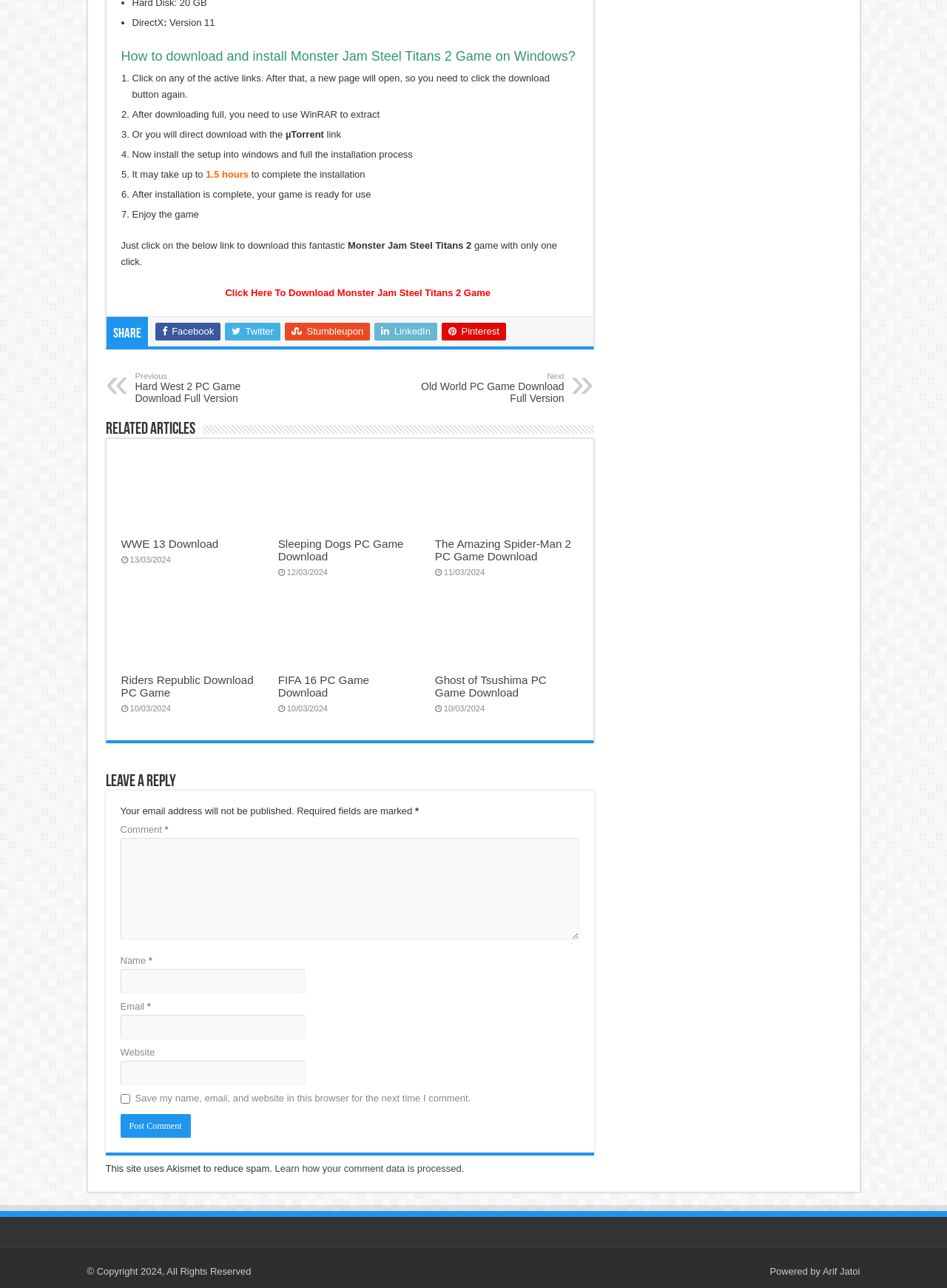Provide the bounding box coordinates of the area you need to click to execute the following instruction: "Click on the Facebook share button".

[0.164, 0.251, 0.233, 0.265]